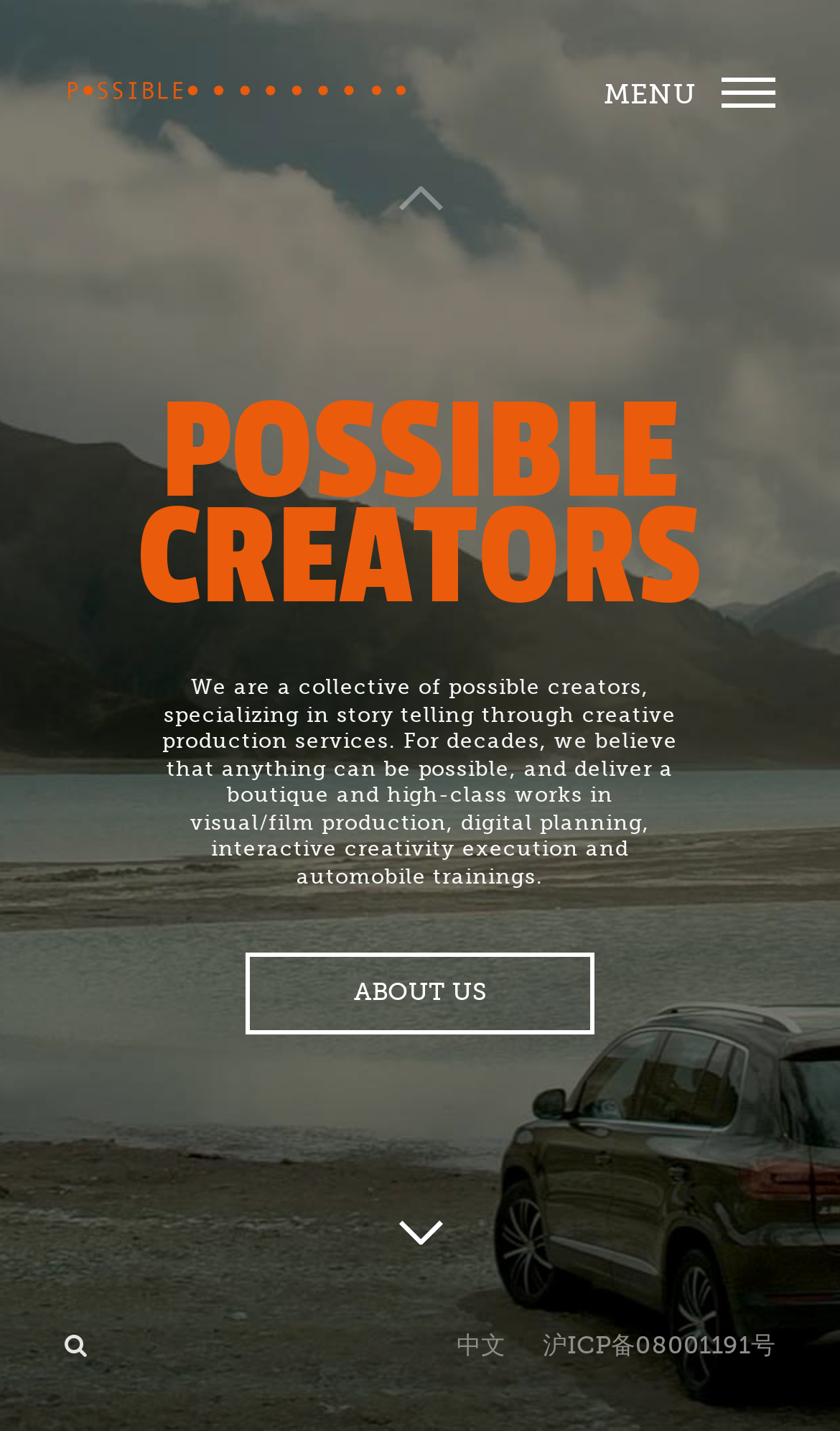What is the registration number of the company?
Please answer the question as detailed as possible based on the image.

The registration number of the company can be found at the bottom of the webpage, which is '沪ICP备08001191号'. This is likely a unique identifier assigned to the company by the relevant authorities.